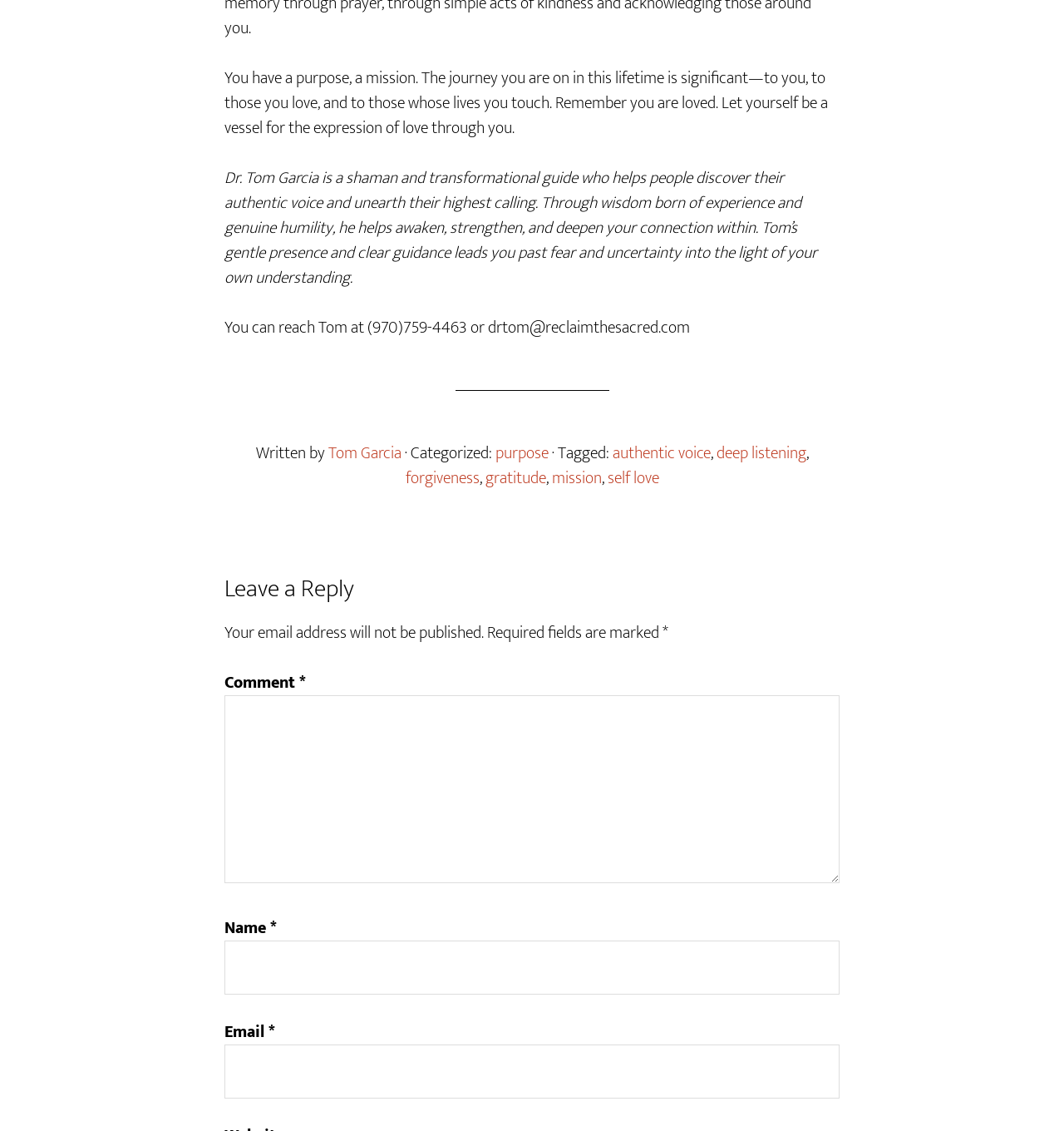Find and specify the bounding box coordinates that correspond to the clickable region for the instruction: "Call the office".

None